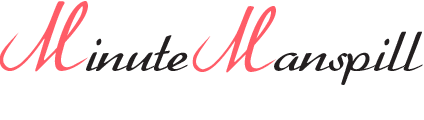Using the information in the image, could you please answer the following question in detail:
What is the topic of the article?

The article discusses the theme of worker reintegration following long-term illness, highlighting the role of mediation in facilitating effective communication between employees and employers, and aiming to ease the transition for those re-entering the workforce after health challenges.